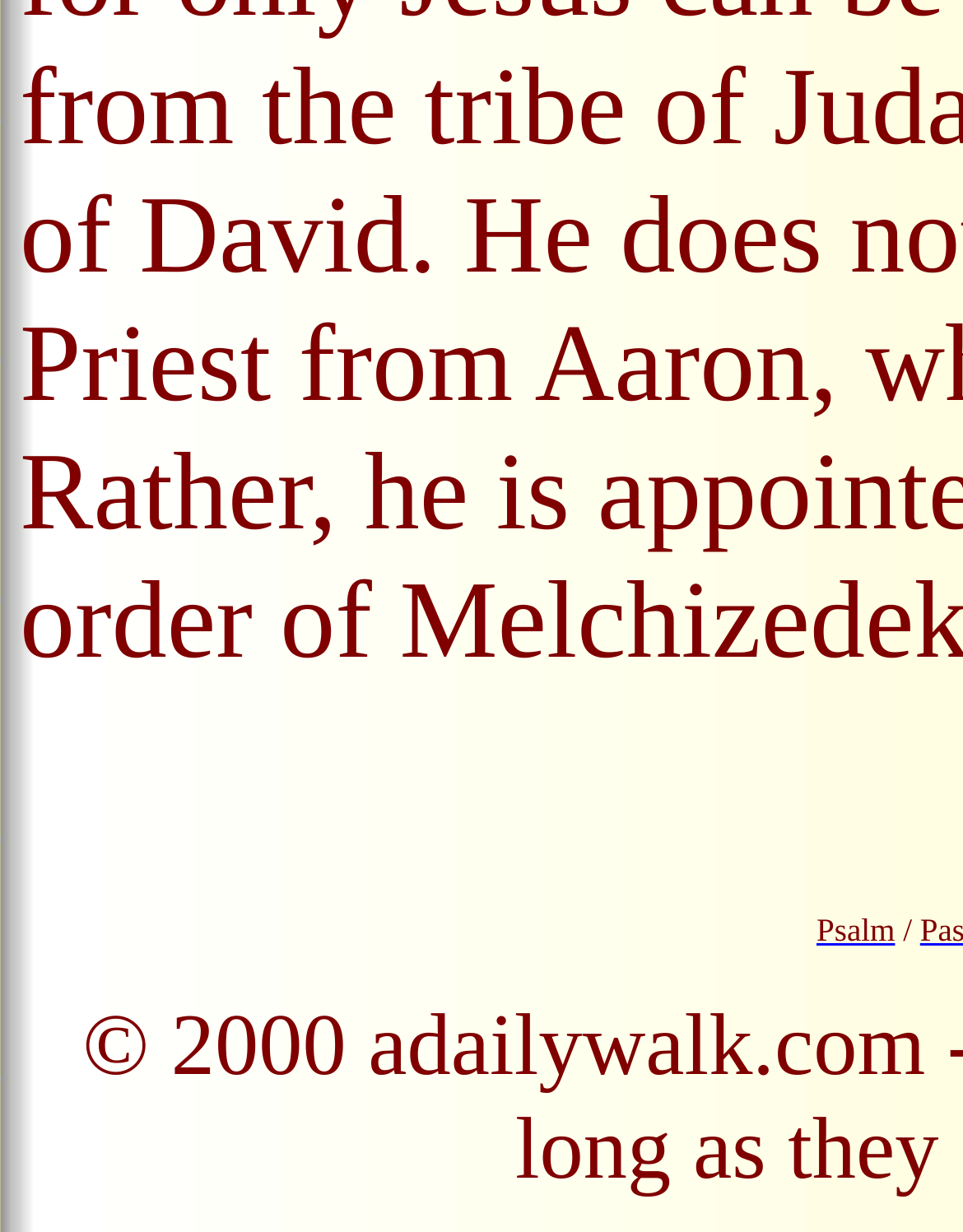Given the description of the UI element: "Psalm", predict the bounding box coordinates in the form of [left, top, right, bottom], with each value being a float between 0 and 1.

[0.848, 0.738, 0.929, 0.772]